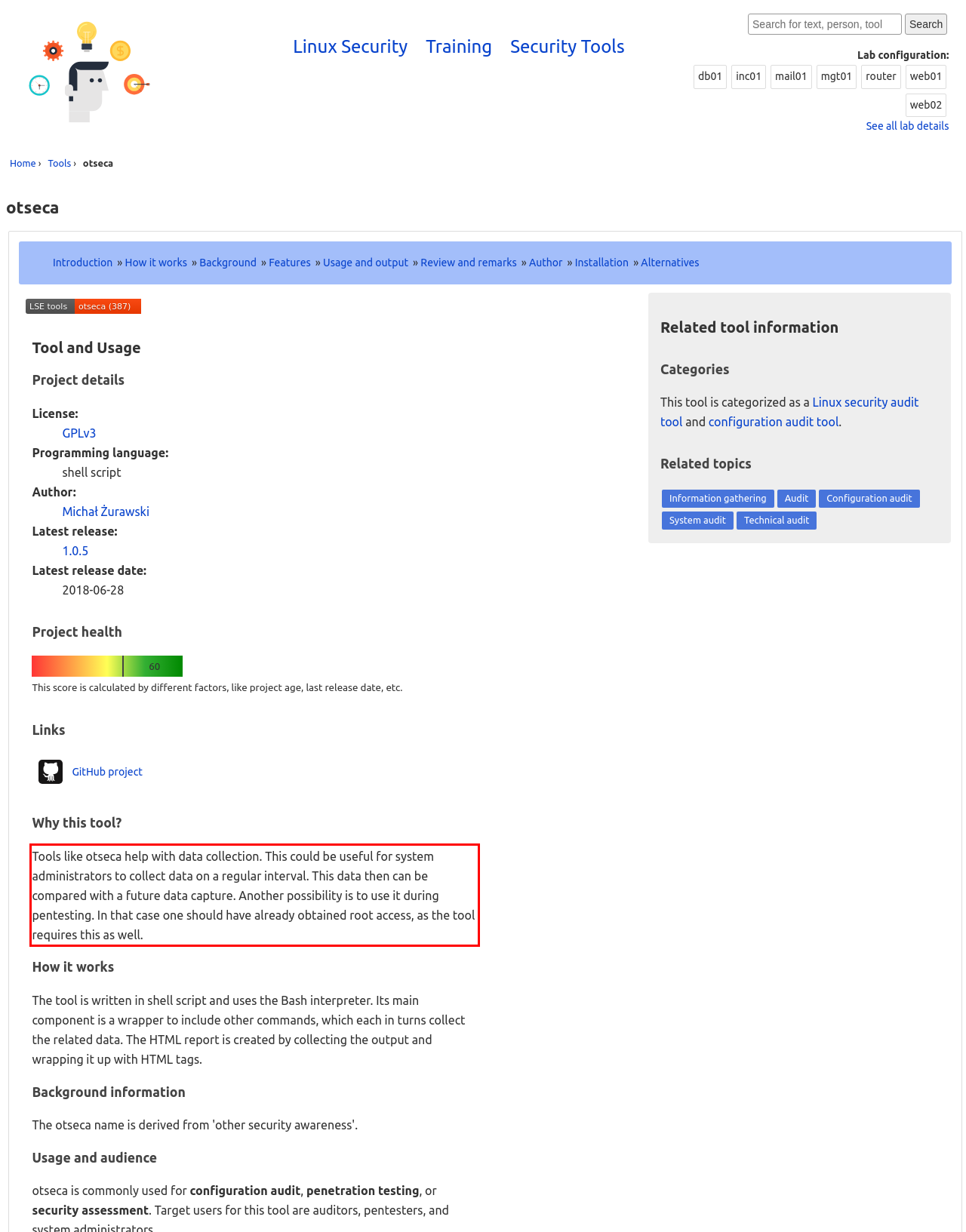Observe the screenshot of the webpage that includes a red rectangle bounding box. Conduct OCR on the content inside this red bounding box and generate the text.

Tools like otseca help with data collection. This could be useful for system administrators to collect data on a regular interval. This data then can be compared with a future data capture. Another possibility is to use it during pentesting. In that case one should have already obtained root access, as the tool requires this as well.